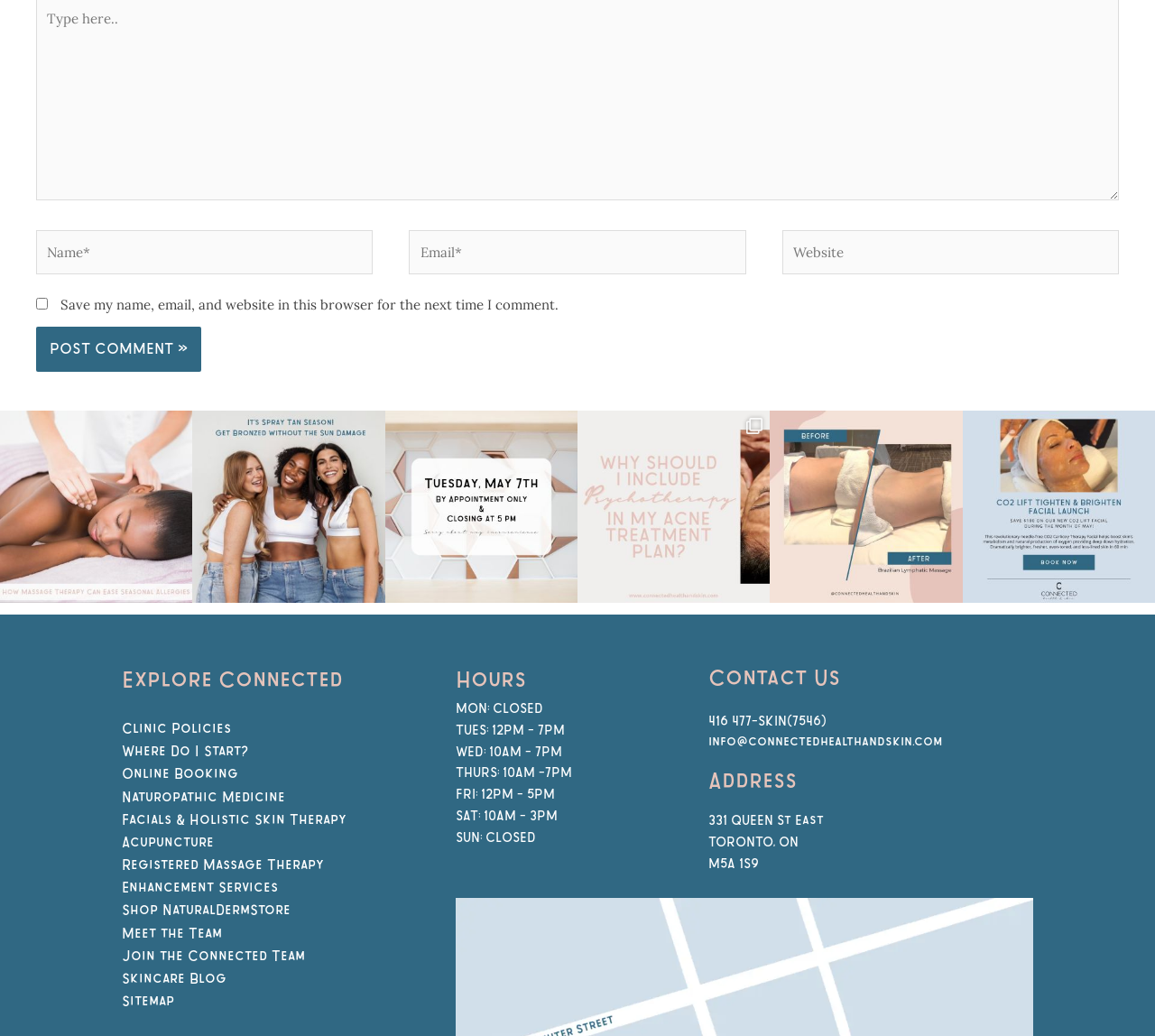Bounding box coordinates are specified in the format (top-left x, top-left y, bottom-right x, bottom-right y). All values are floating point numbers bounded between 0 and 1. Please provide the bounding box coordinate of the region this sentence describes: Sitemap

[0.105, 0.96, 0.151, 0.973]